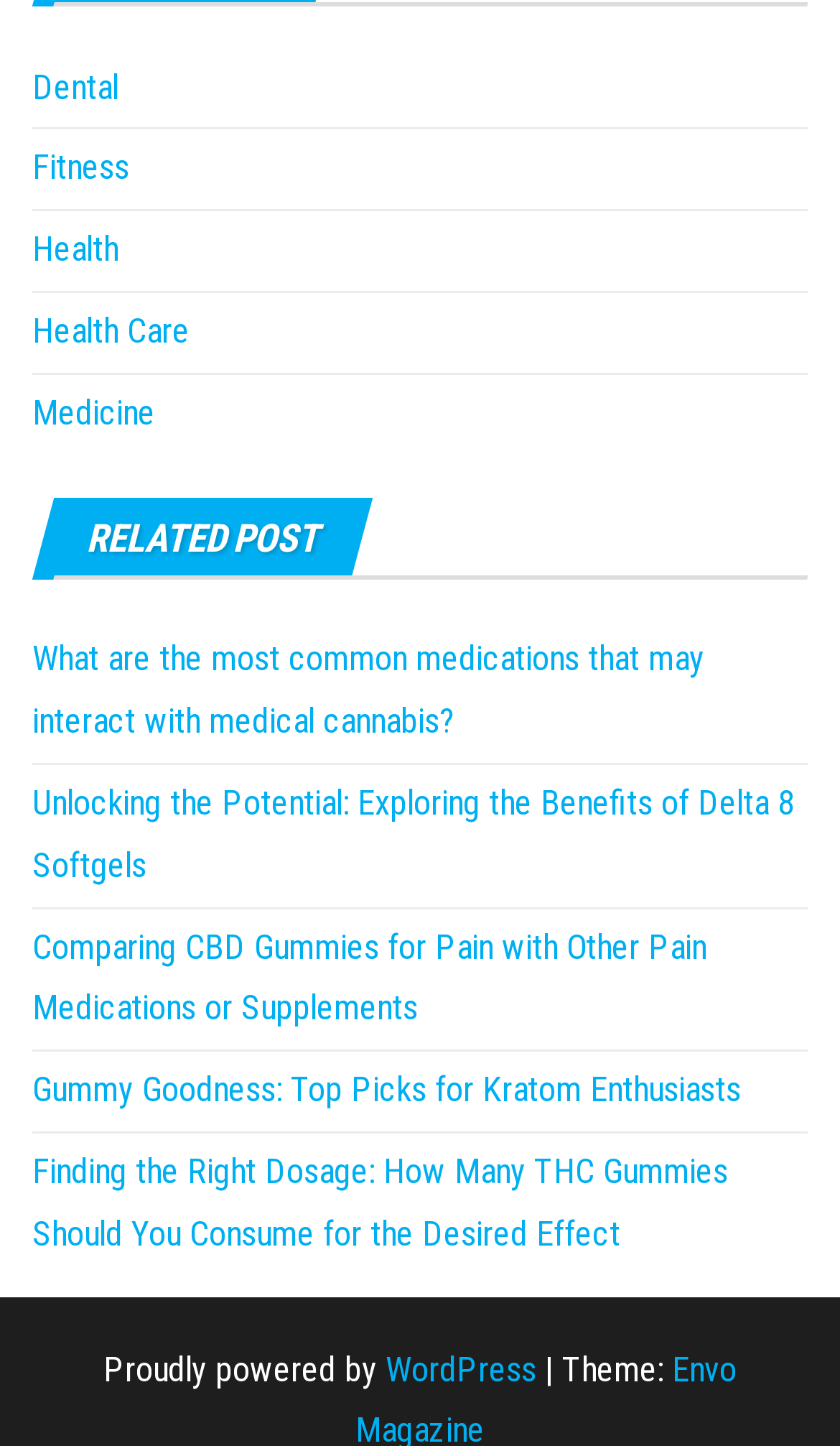Reply to the question with a single word or phrase:
What is the platform powering this website?

WordPress